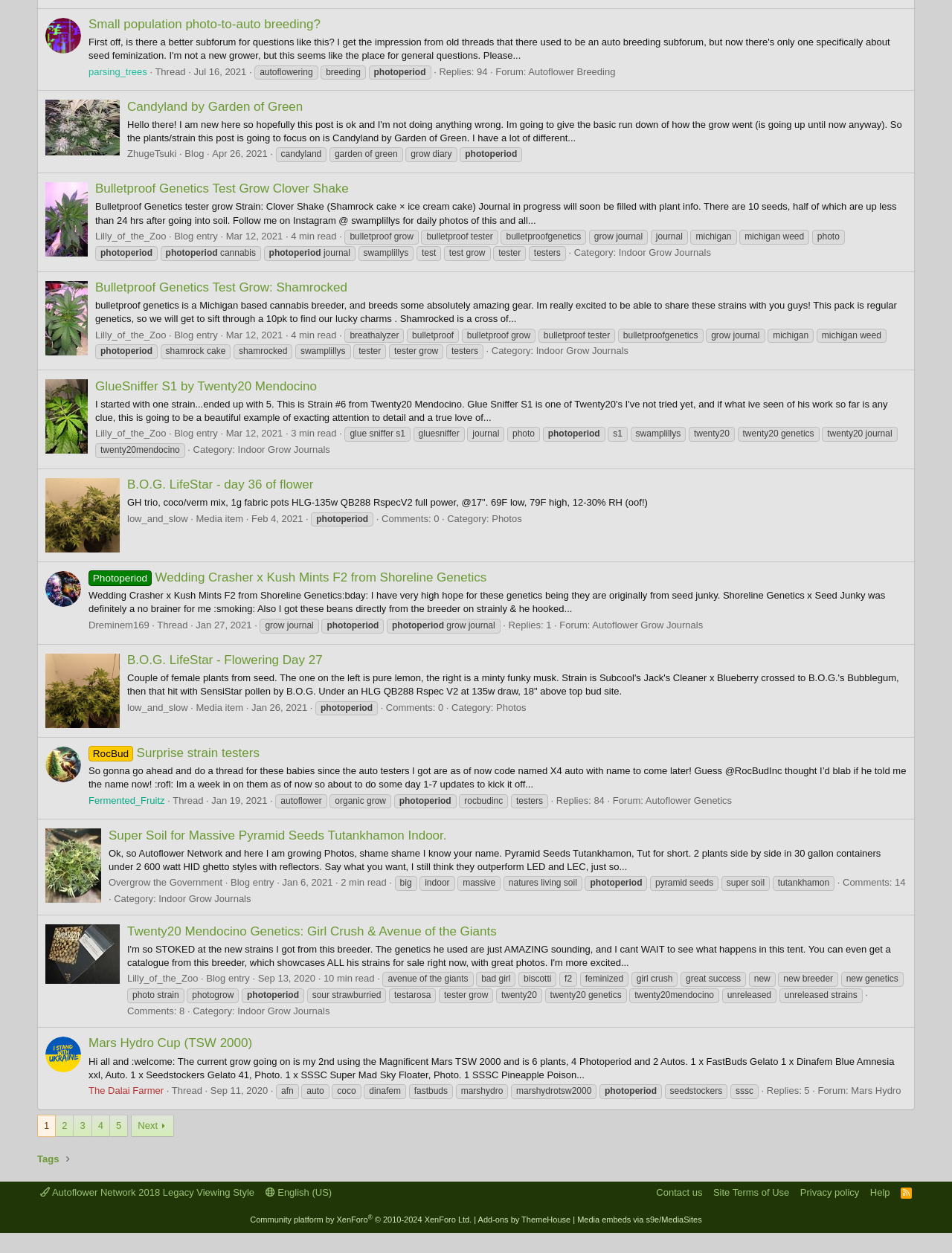Please identify the bounding box coordinates of where to click in order to follow the instruction: "Click the logo".

None